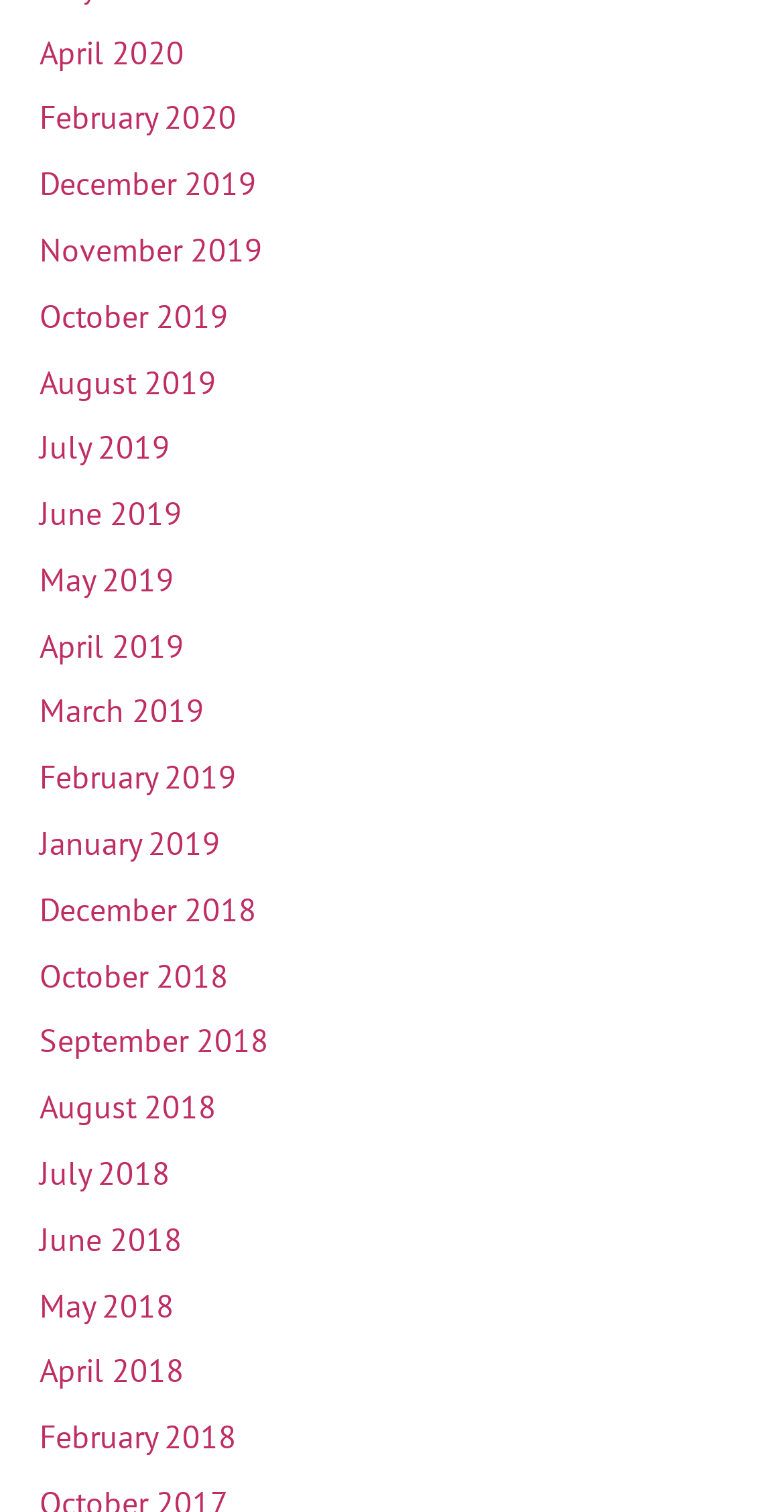Identify the bounding box coordinates of the area you need to click to perform the following instruction: "view April 2020".

[0.05, 0.021, 0.235, 0.047]